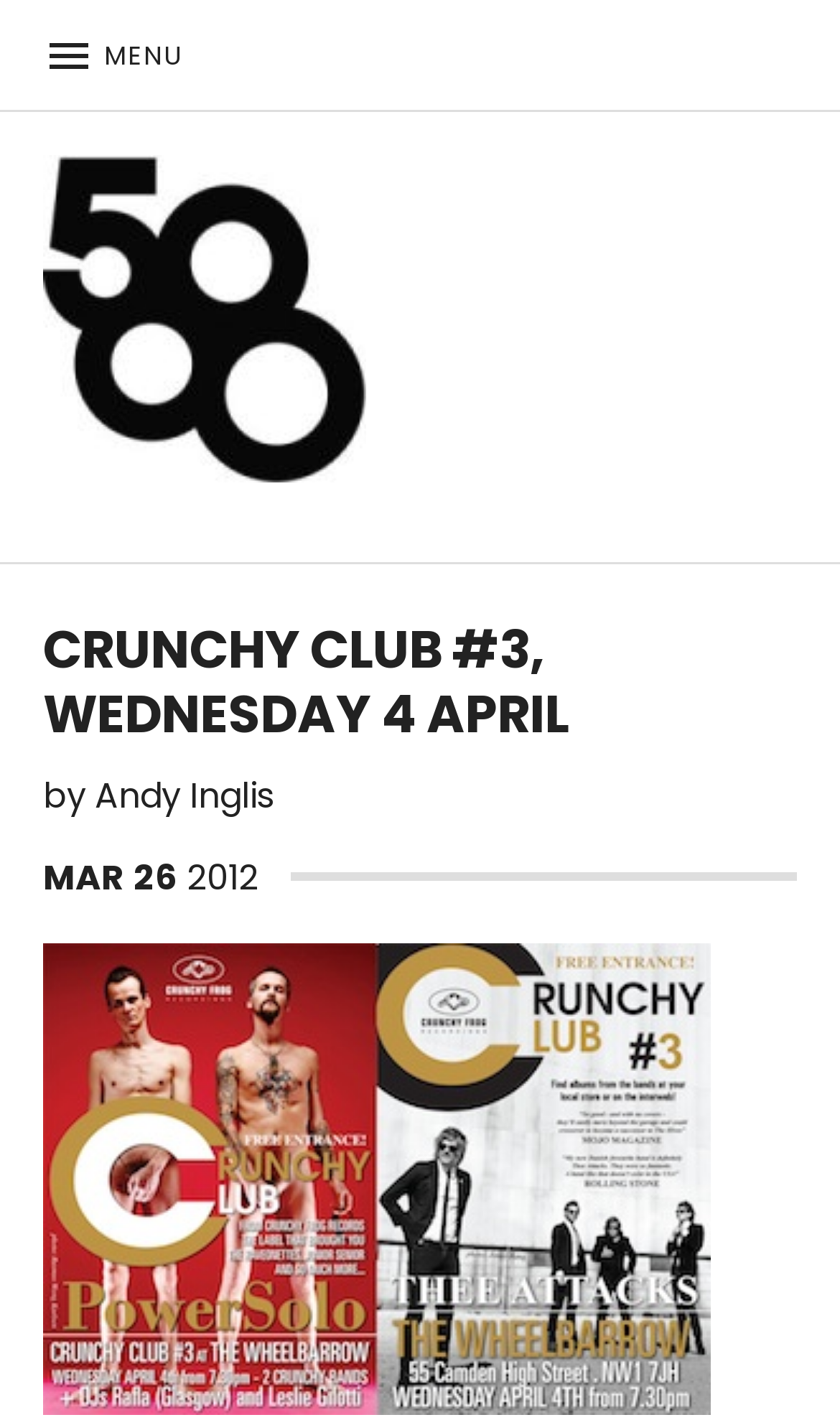Predict the bounding box coordinates of the UI element that matches this description: "Menu". The coordinates should be in the format [left, top, right, bottom] with each value between 0 and 1.

None